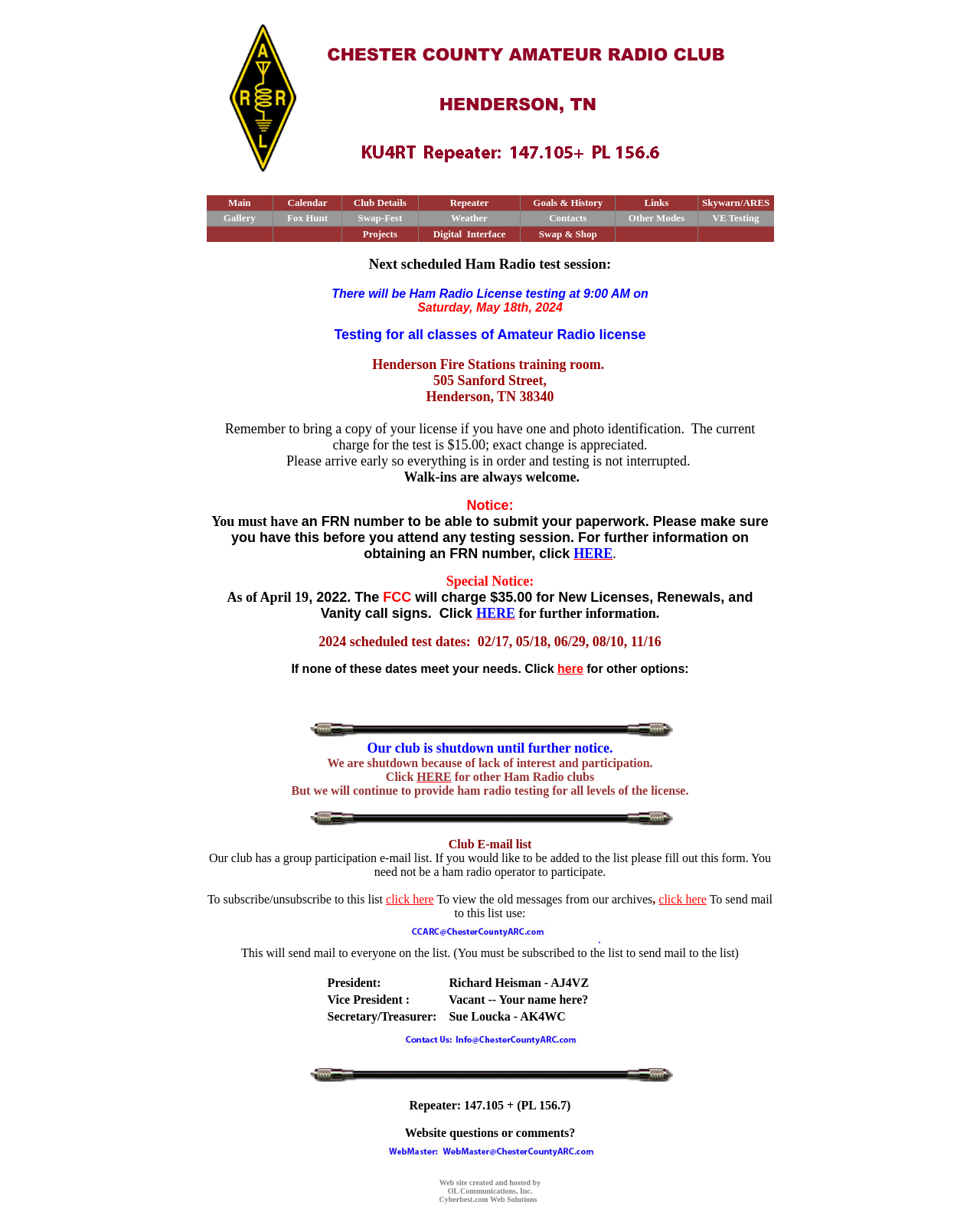Respond to the following question using a concise word or phrase: 
What is the current charge for the test?

$15.00